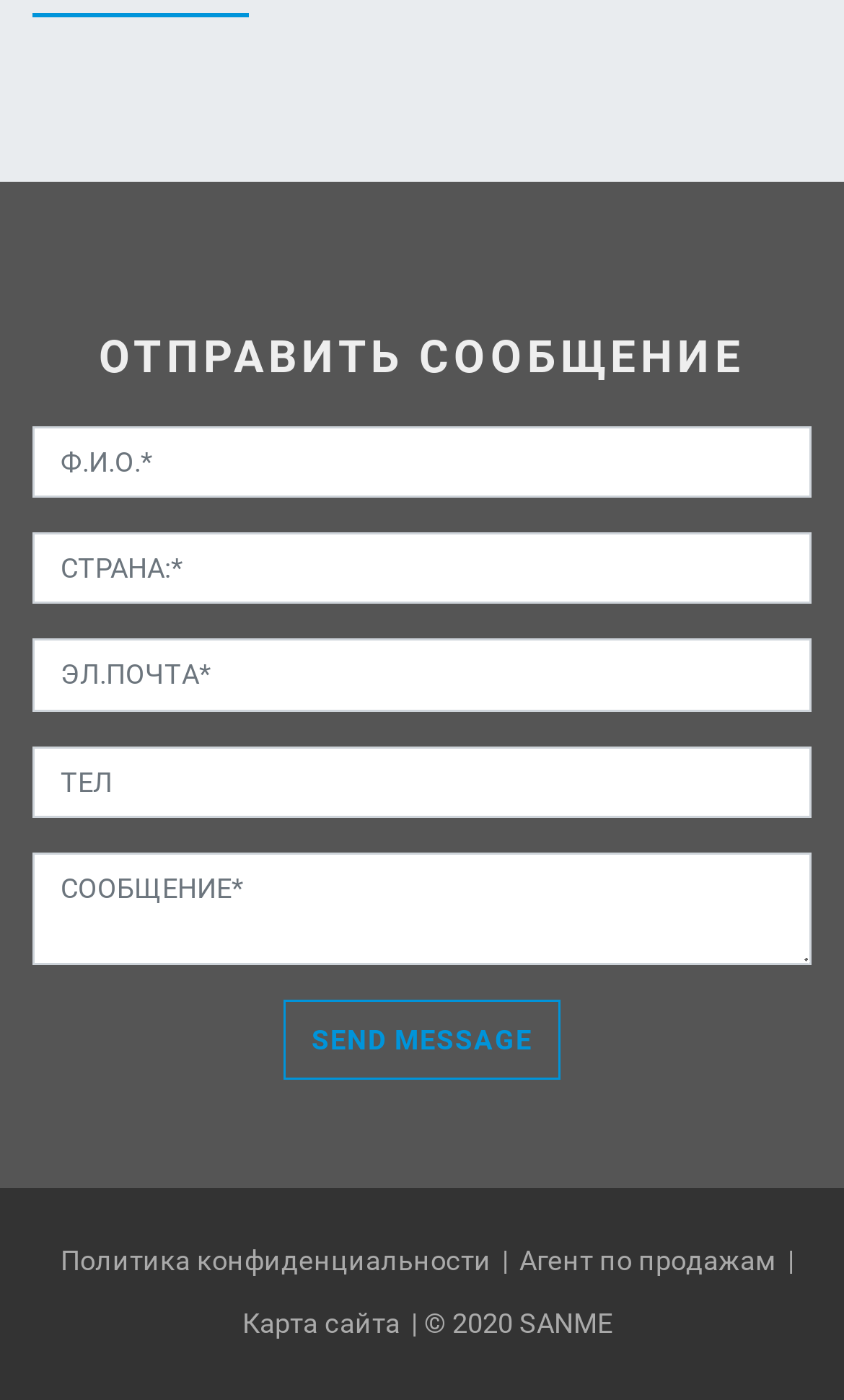Kindly provide the bounding box coordinates of the section you need to click on to fulfill the given instruction: "Enter your full name".

[0.038, 0.304, 0.962, 0.356]